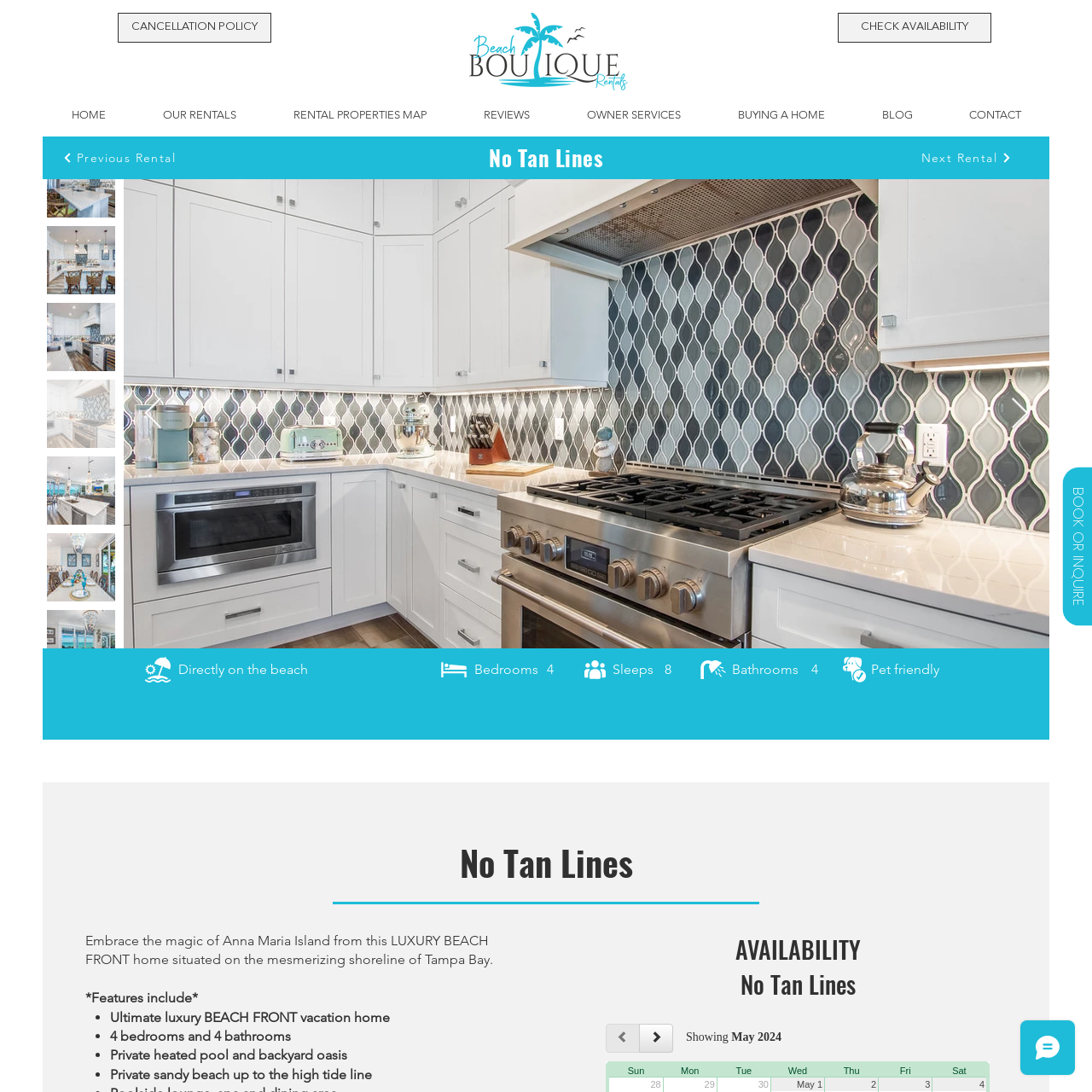Observe the content inside the red rectangle, What is the maximum number of guests the property can accommodate? 
Give your answer in just one word or phrase.

8